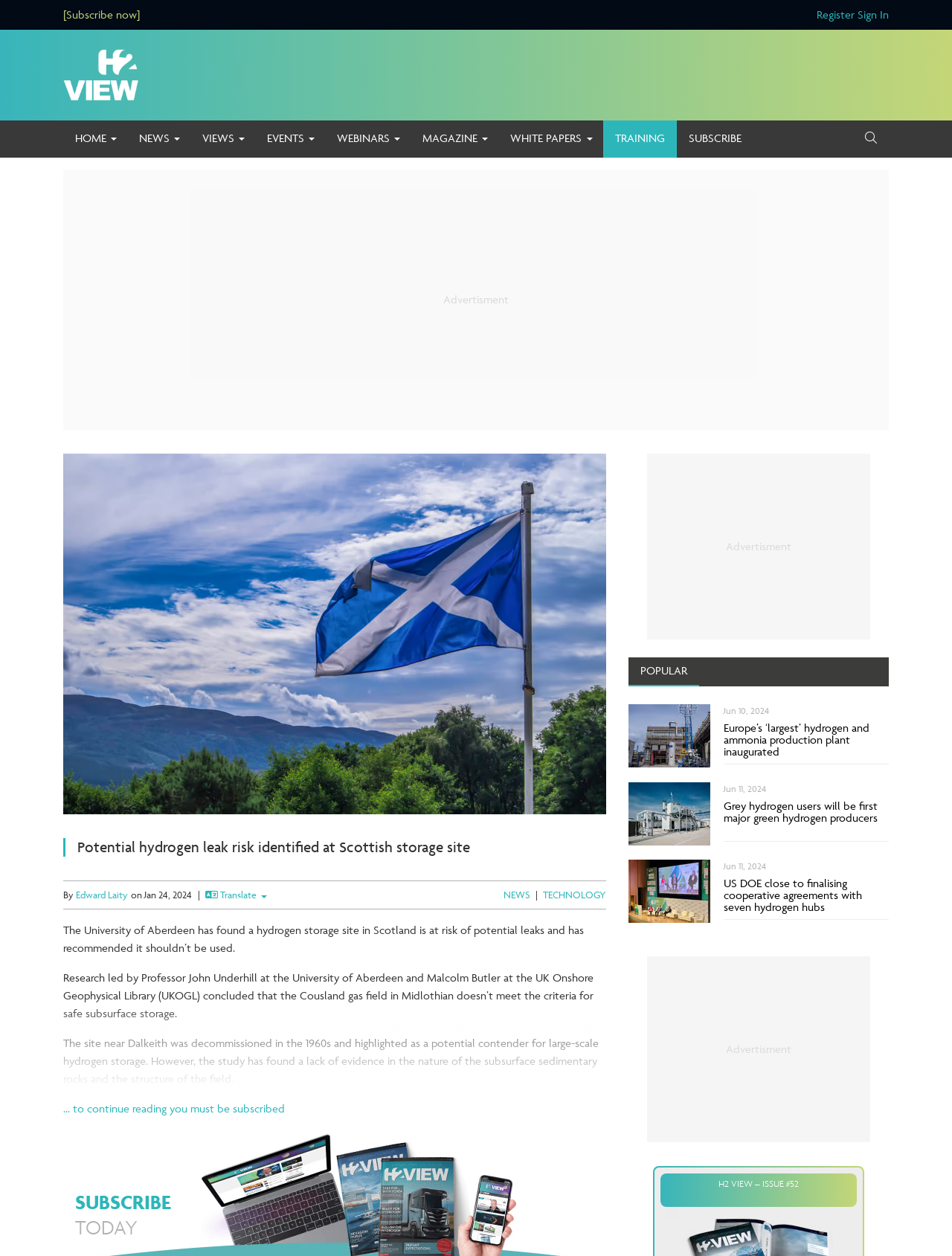From the element description: "H2 View – Issue #52", extract the bounding box coordinates of the UI element. The coordinates should be expressed as four float numbers between 0 and 1, in the order [left, top, right, bottom].

[0.66, 0.551, 0.746, 0.601]